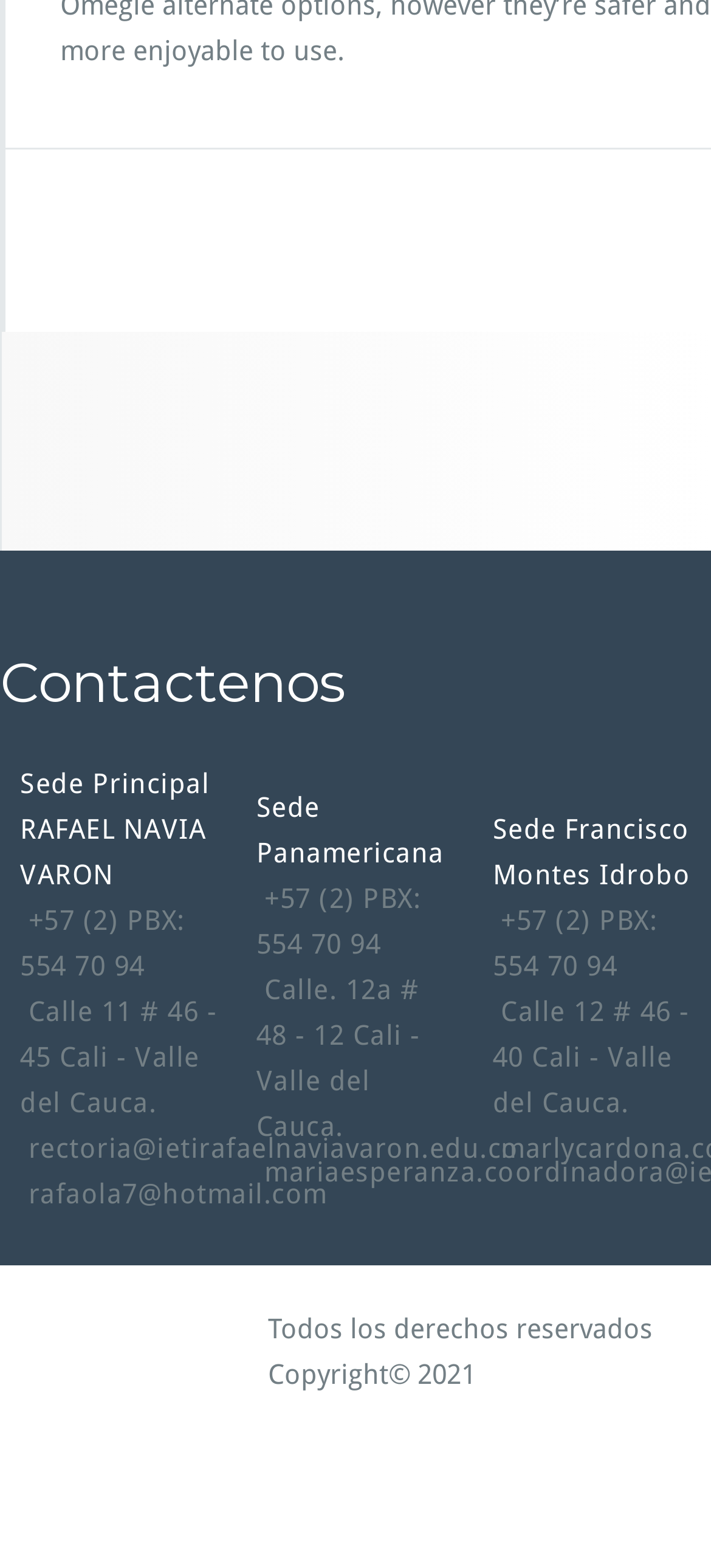Please locate the bounding box coordinates of the element that should be clicked to achieve the given instruction: "Go to previous post".

None